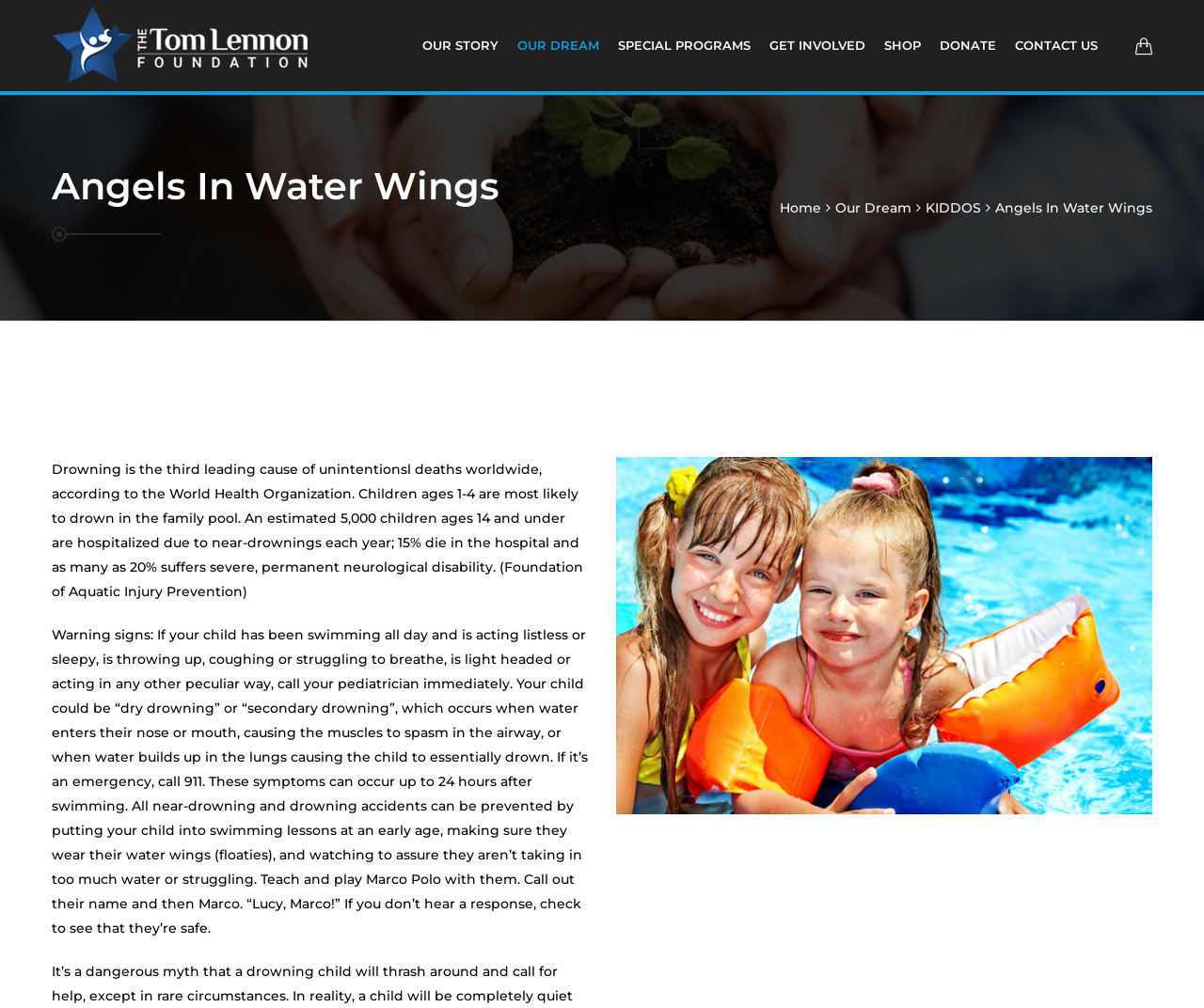Specify the bounding box coordinates of the element's area that should be clicked to execute the given instruction: "Click on the 'Sing Blue' image". The coordinates should be four float numbers between 0 and 1, i.e., [left, top, right, bottom].

[0.043, 0.005, 0.258, 0.085]